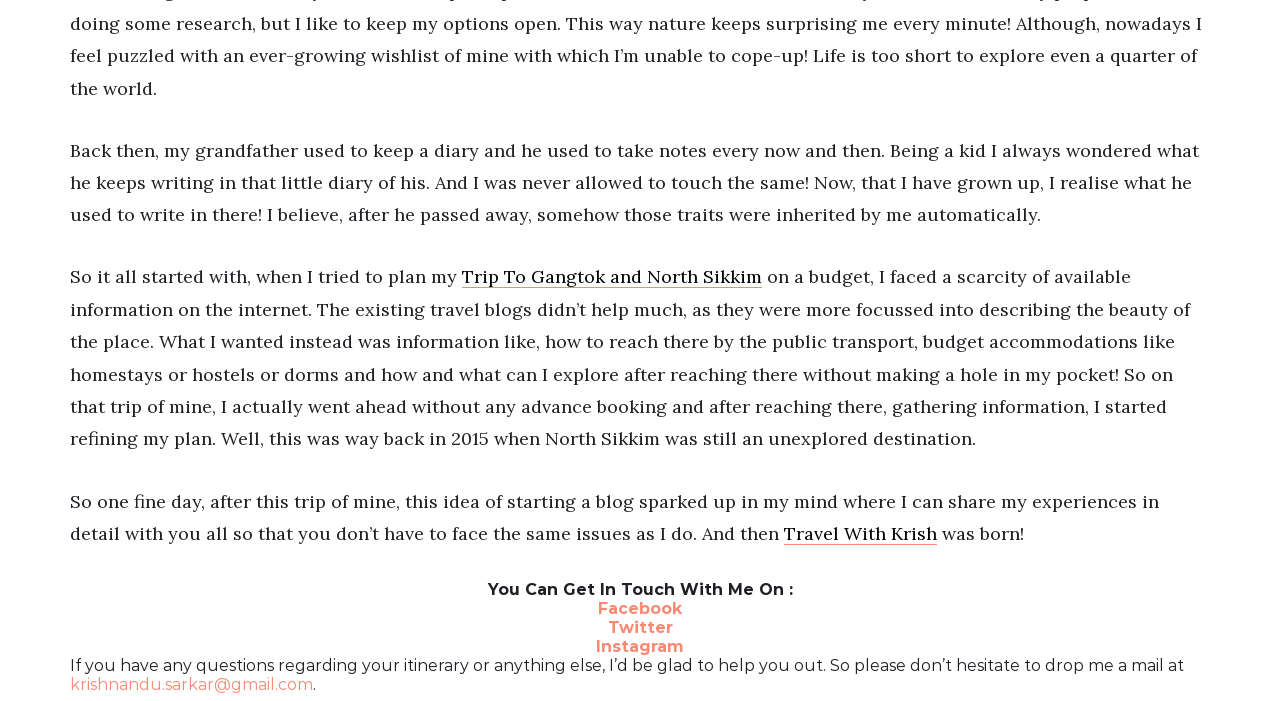What inspired the author to start a blog?
Using the image, provide a detailed and thorough answer to the question.

The author was inspired to start a blog after facing a scarcity of available information on the internet while planning a trip to Gangtok and North Sikkim on a budget. The existing travel blogs didn't provide the necessary information, so the author decided to share their own experiences in detail to help others.